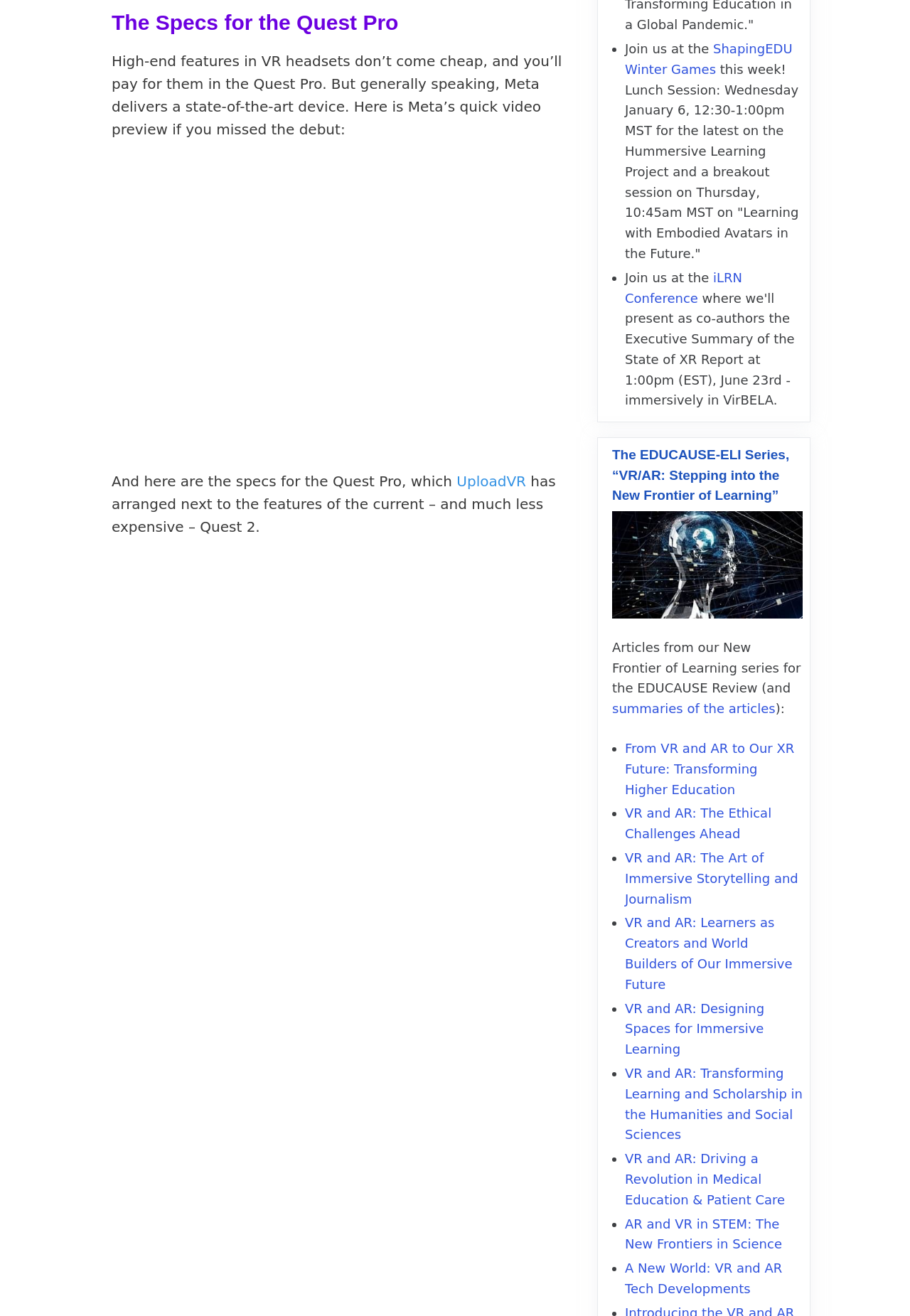Identify the bounding box for the given UI element using the description provided. Coordinates should be in the format (top-left x, top-left y, bottom-right x, bottom-right y) and must be between 0 and 1. Here is the description: summaries of the articles

[0.673, 0.533, 0.852, 0.544]